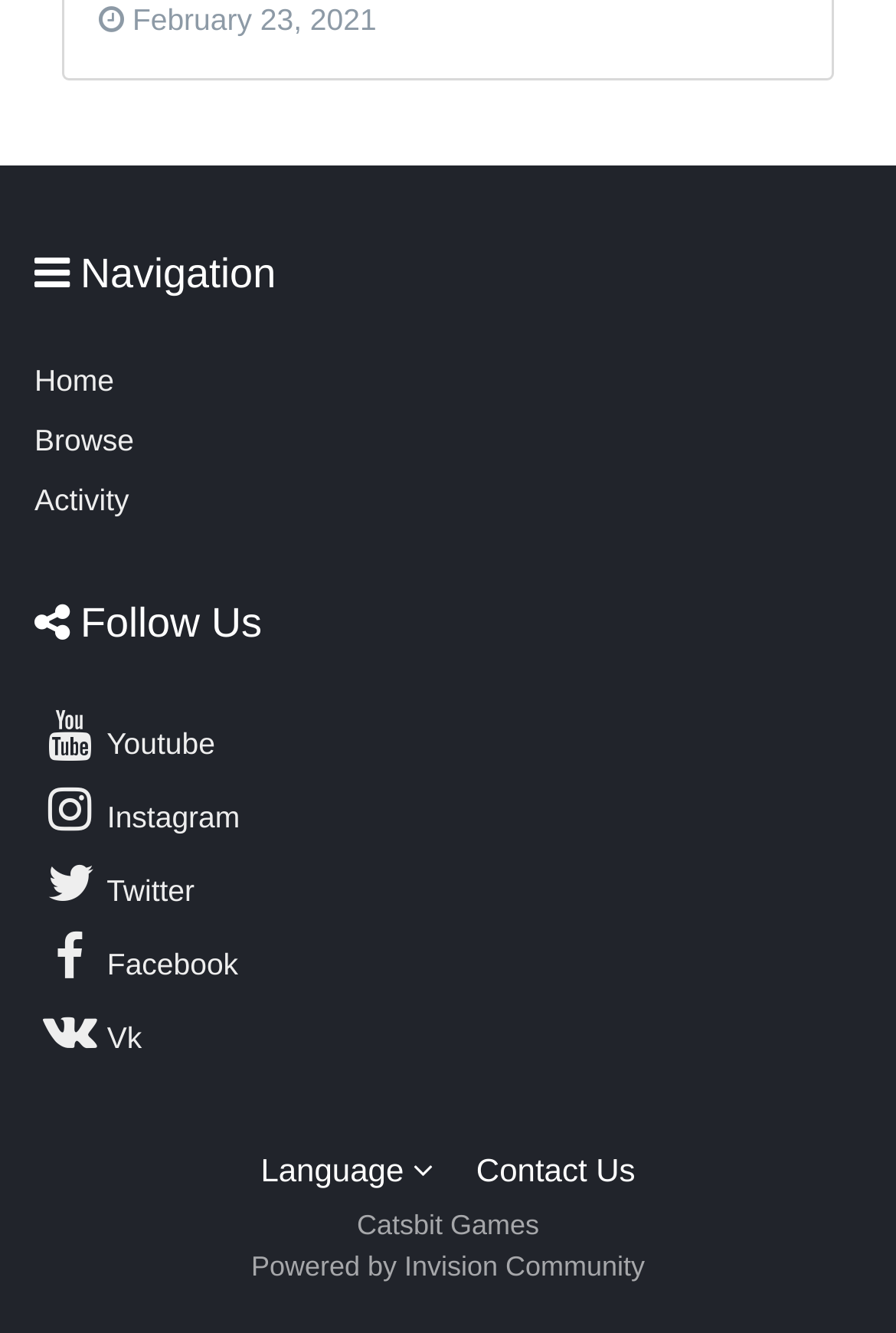Identify the bounding box coordinates for the UI element that matches this description: "Contact Us".

[0.531, 0.864, 0.709, 0.891]